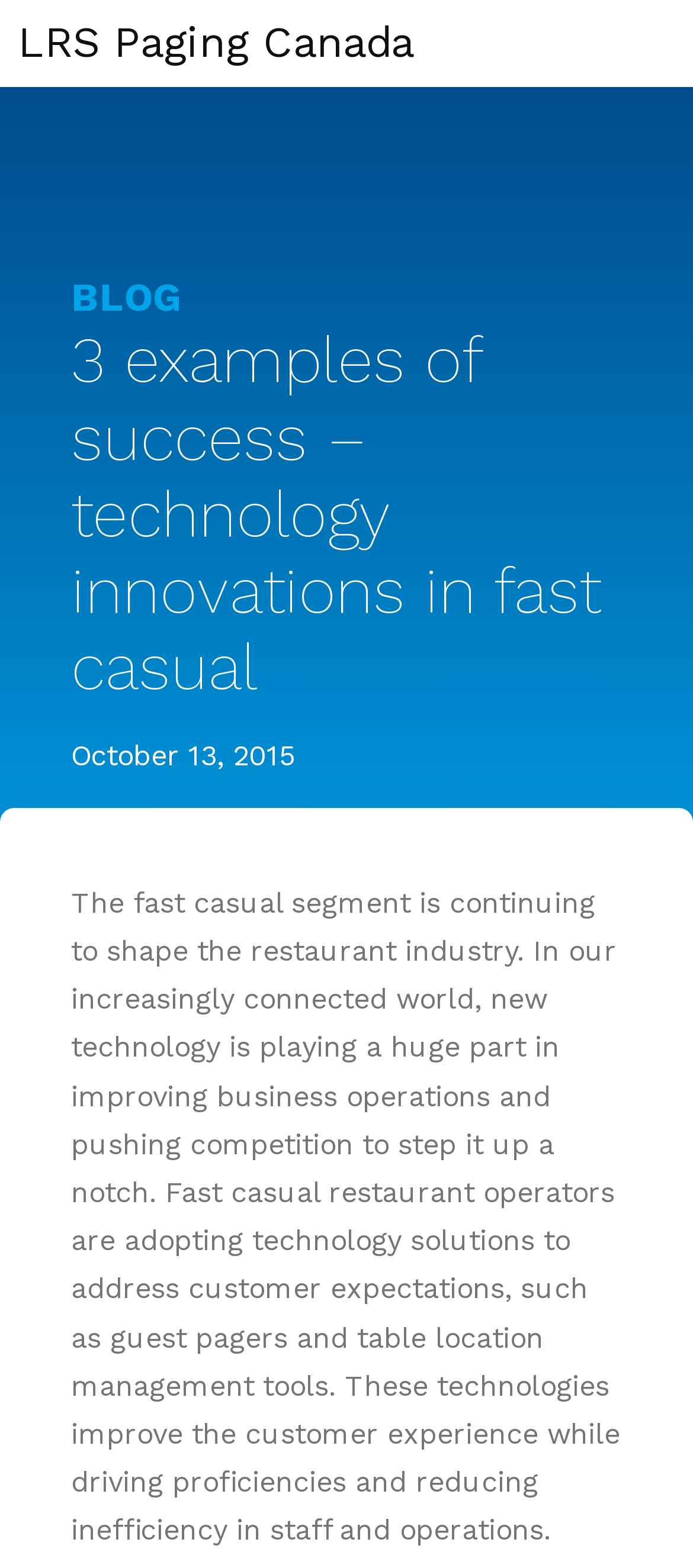Please use the details from the image to answer the following question comprehensively:
What is the date of the article?

I found the date of the article by looking at the time element on the webpage, which is located below the main heading. The static text next to the time element indicates the date of the article, which is October 13, 2015.